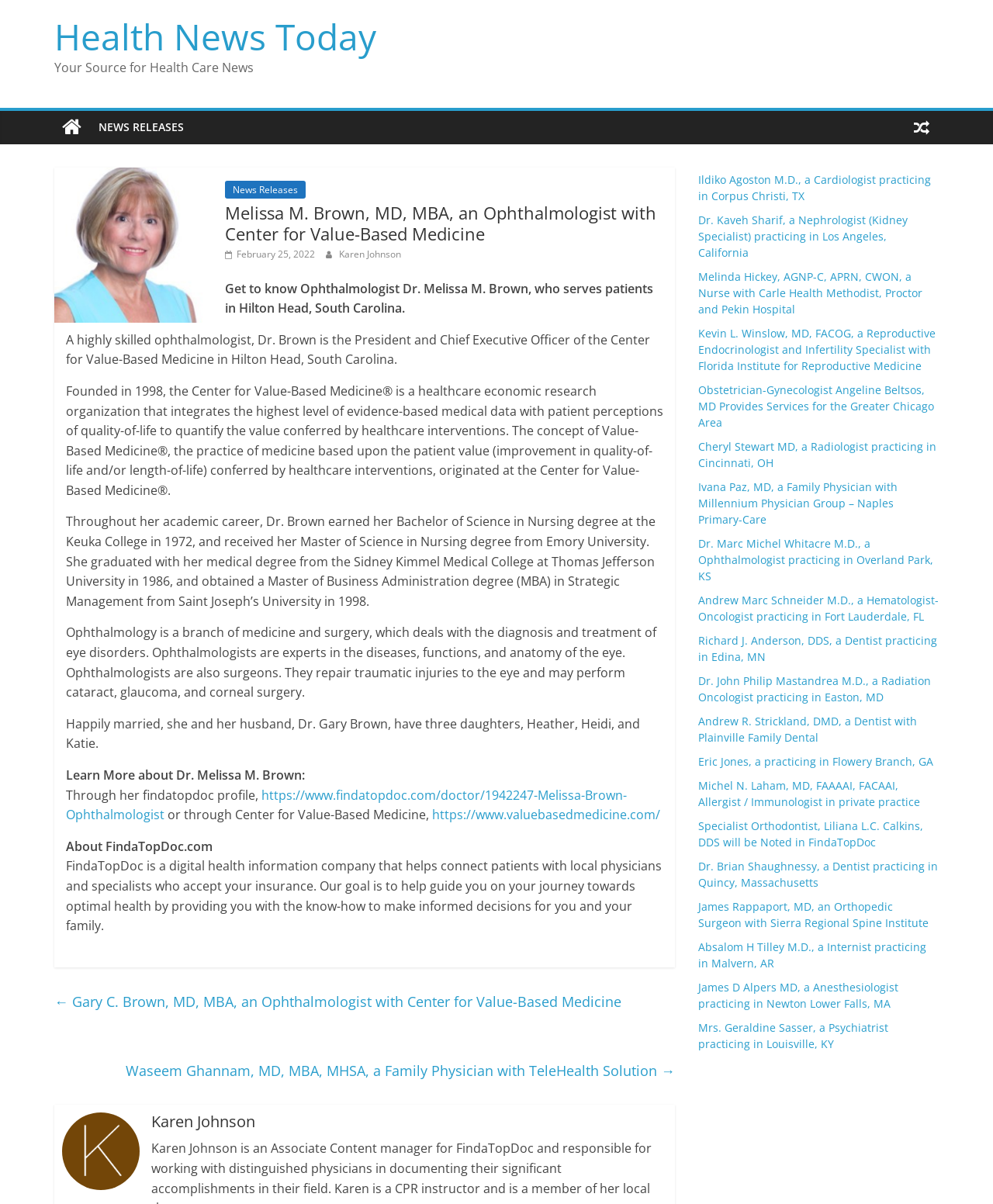Deliver a detailed narrative of the webpage's visual and textual elements.

This webpage is about Dr. Melissa M. Brown, an ophthalmologist with the Center for Value-Based Medicine in Hilton Head, South Carolina. At the top of the page, there is a heading that reads "Health News Today" with a link to the website. Below this, there is a brief description of the website as "Your Source for Health Care News".

On the top-right corner, there are two icons, one with a Facebook symbol and another with a Twitter symbol. Next to these icons, there is a link to "NEWS RELEASES". 

The main content of the page is an article about Dr. Melissa M. Brown. The article starts with a heading that reads "Melissa M. Brown, MD, MBA, an Ophthalmologist with Center for Value-Based Medicine". Below this, there is a brief summary of Dr. Brown's background, stating that she serves patients in Hilton Head, South Carolina. 

The article then provides more information about Dr. Brown's education, career, and personal life. There are several paragraphs of text that describe her academic background, her work as an ophthalmologist, and her family life. 

On the right side of the article, there are several links to other doctors' profiles, including Dr. Gary C. Brown, Dr. Waseem Ghannam, and others. At the bottom of the page, there is a section with links to other doctors' profiles, including cardiologists, nephrologists, and radiologists, among others.